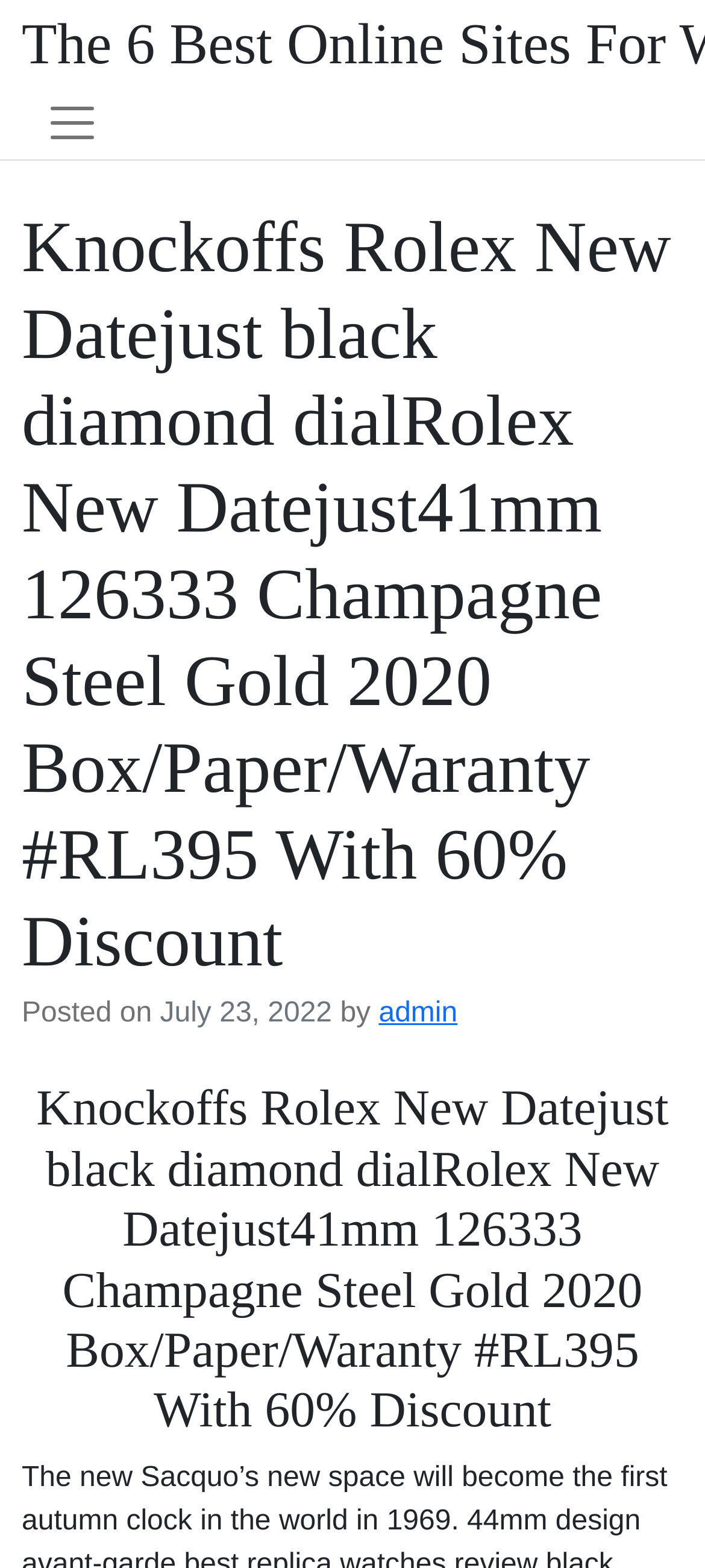What is the date of the post?
Please provide a comprehensive answer to the question based on the webpage screenshot.

The date of the post can be found in the link 'July 23, 2022' which is located below the heading and indicates the date when the post was published.